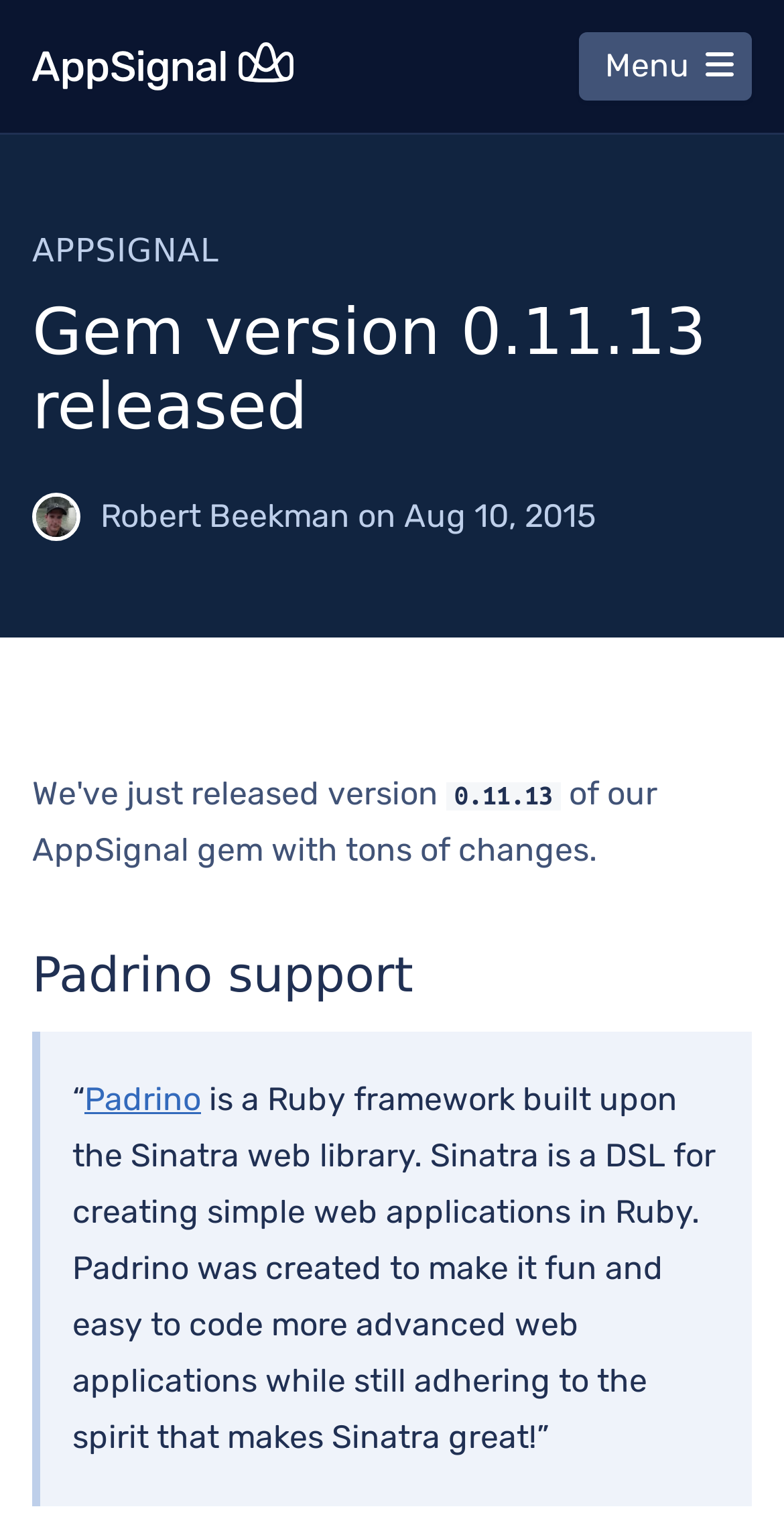Craft a detailed narrative of the webpage's structure and content.

The webpage is a blog post from AppSignal, titled "Gem version 0.11.13 released". At the top left, there is a small logo image with a link. On the top right, there is a "Menu" link. 

Below the logo, the main content area begins with a header section. The header section contains the title "Gem version 0.11.13 released" and a subheading "APPSIGNAL". There is also a small image of Robert Beekman, the author of the post, along with a link to his profile and the date "Aug 10, 2015" when the post was published.

The main content of the post is divided into sections. The first section describes the release of version 0.11.13 of the AppSignal gem, mentioning that it includes many changes. 

Below this section, there is a heading "Padrino support" followed by a blockquote that describes Padrino, a Ruby framework built upon the Sinatra web library. The blockquote includes a link to Padrino and a brief description of its features and purpose.